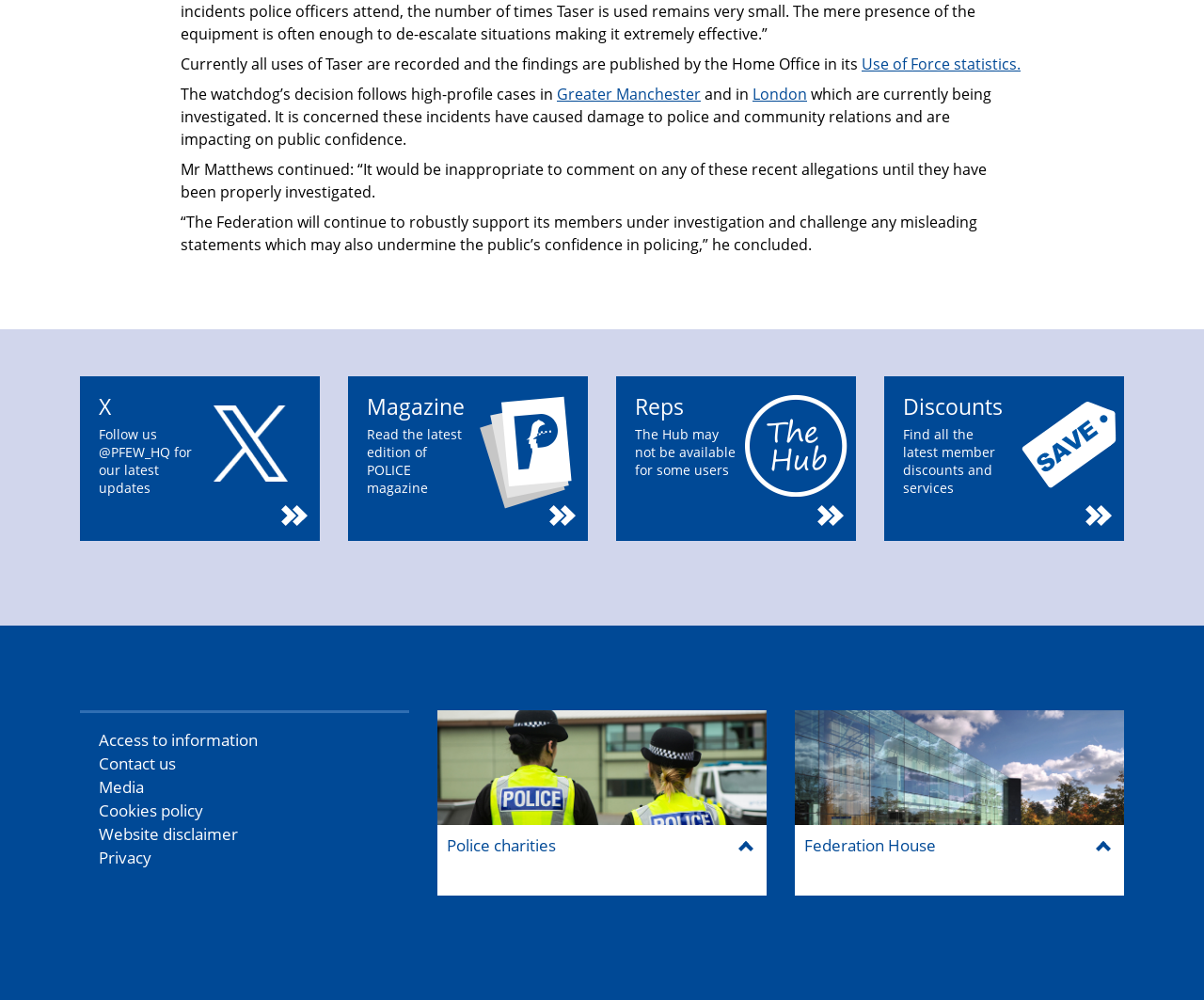What is the purpose of the Federation?
From the screenshot, supply a one-word or short-phrase answer.

To support its members